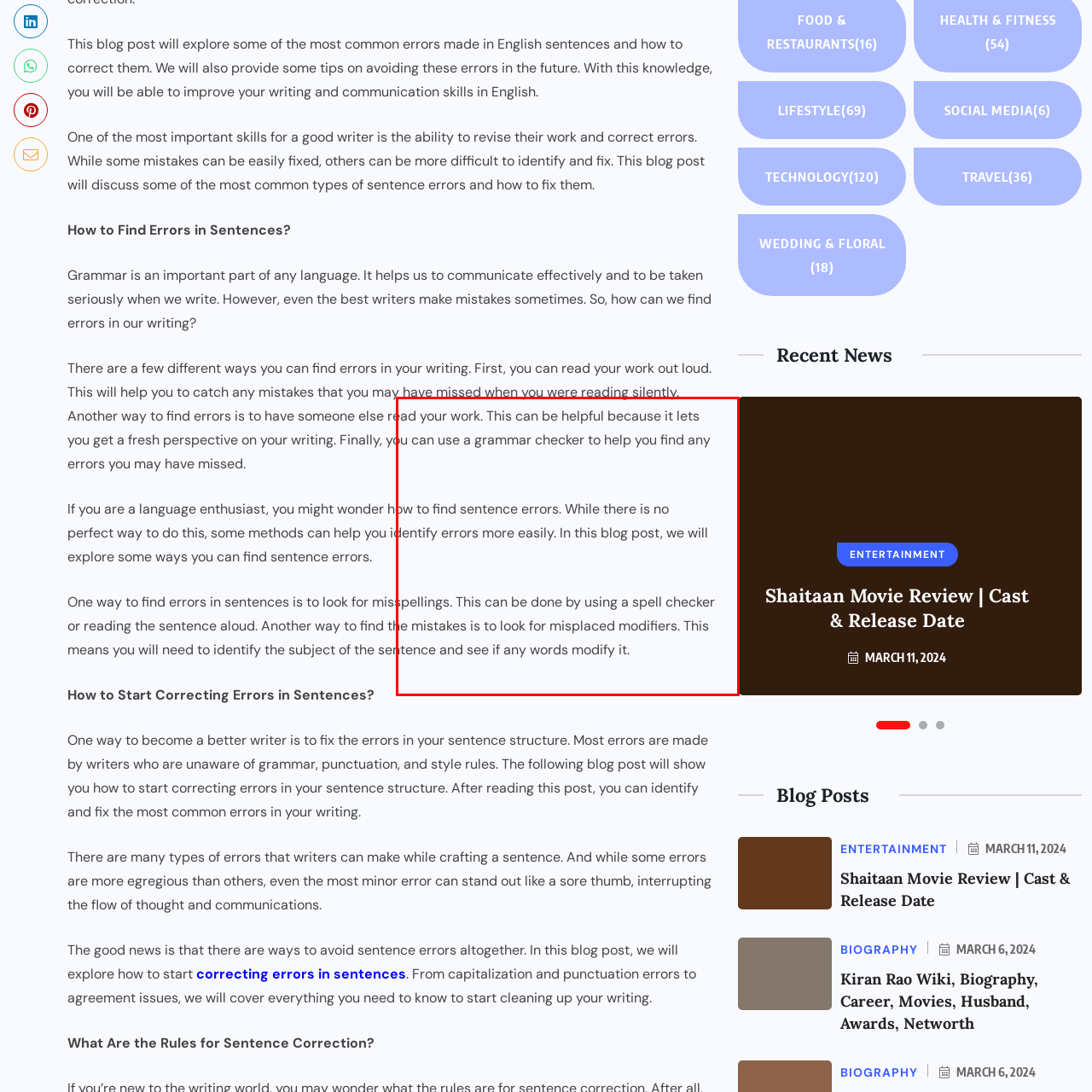Generate a detailed caption for the image that is outlined by the red border.

This image features a section from a blog post titled "How to Find Errors in Sentences?" The text explains various strategies for identifying mistakes in writing, emphasizing the importance of grammar and effective communication. Key suggestions include reading one's work aloud to catch overlooked errors, having others review your writing for a fresh perspective, and utilizing grammar checkers for additional assistance. The post implies that these methods can help writers improve their skills and accuracy, aiming to help readers navigate common pitfalls in sentence construction.